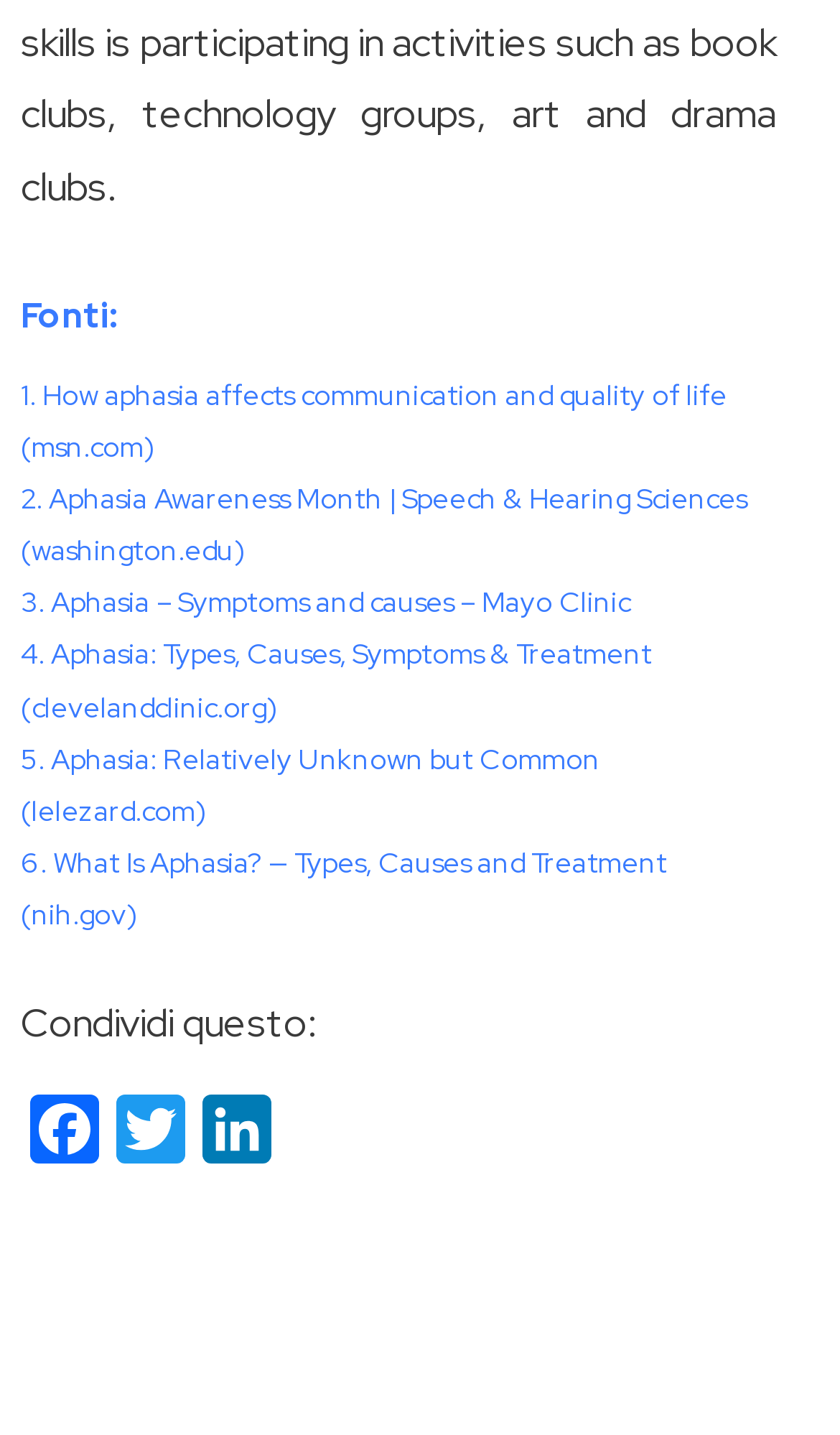What is the sixth link about?
From the screenshot, supply a one-word or short-phrase answer.

Aphasia types, causes, and treatment